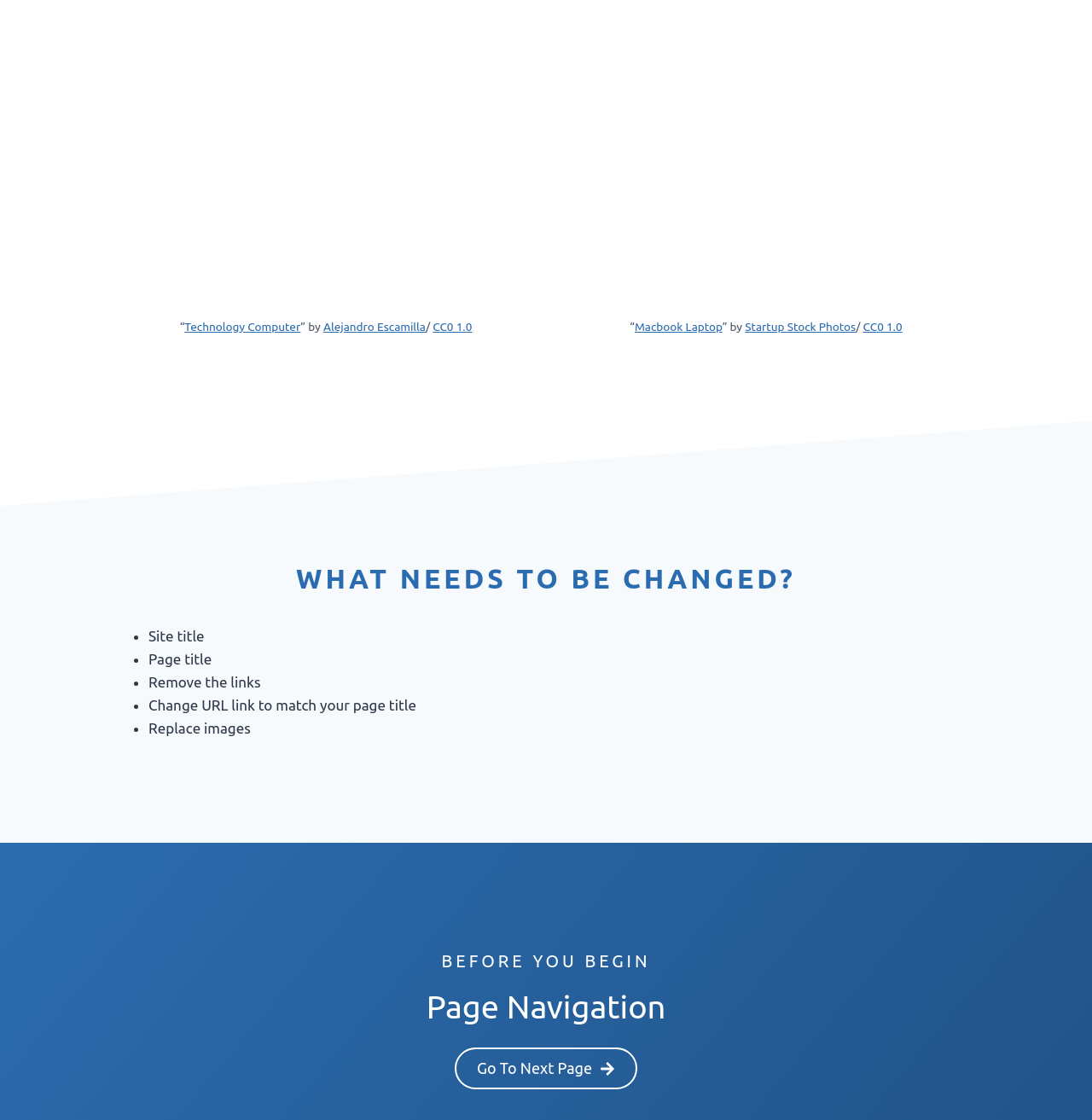Provide your answer to the question using just one word or phrase: What is the purpose of the 'BEFORE YOU BEGIN' section?

To provide guidance